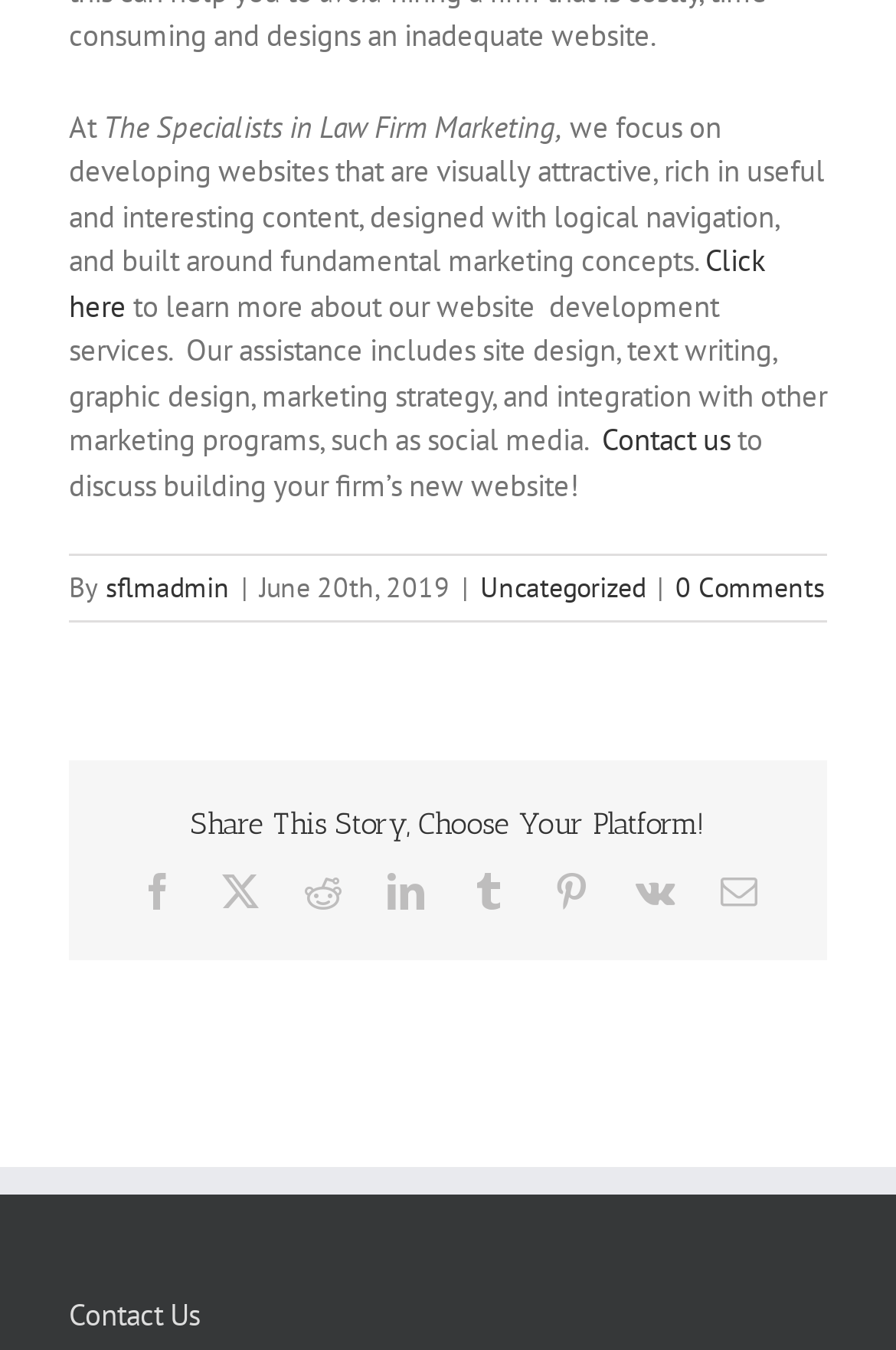What is the purpose of the 'Contact us' link? Look at the image and give a one-word or short phrase answer.

To discuss building a new website